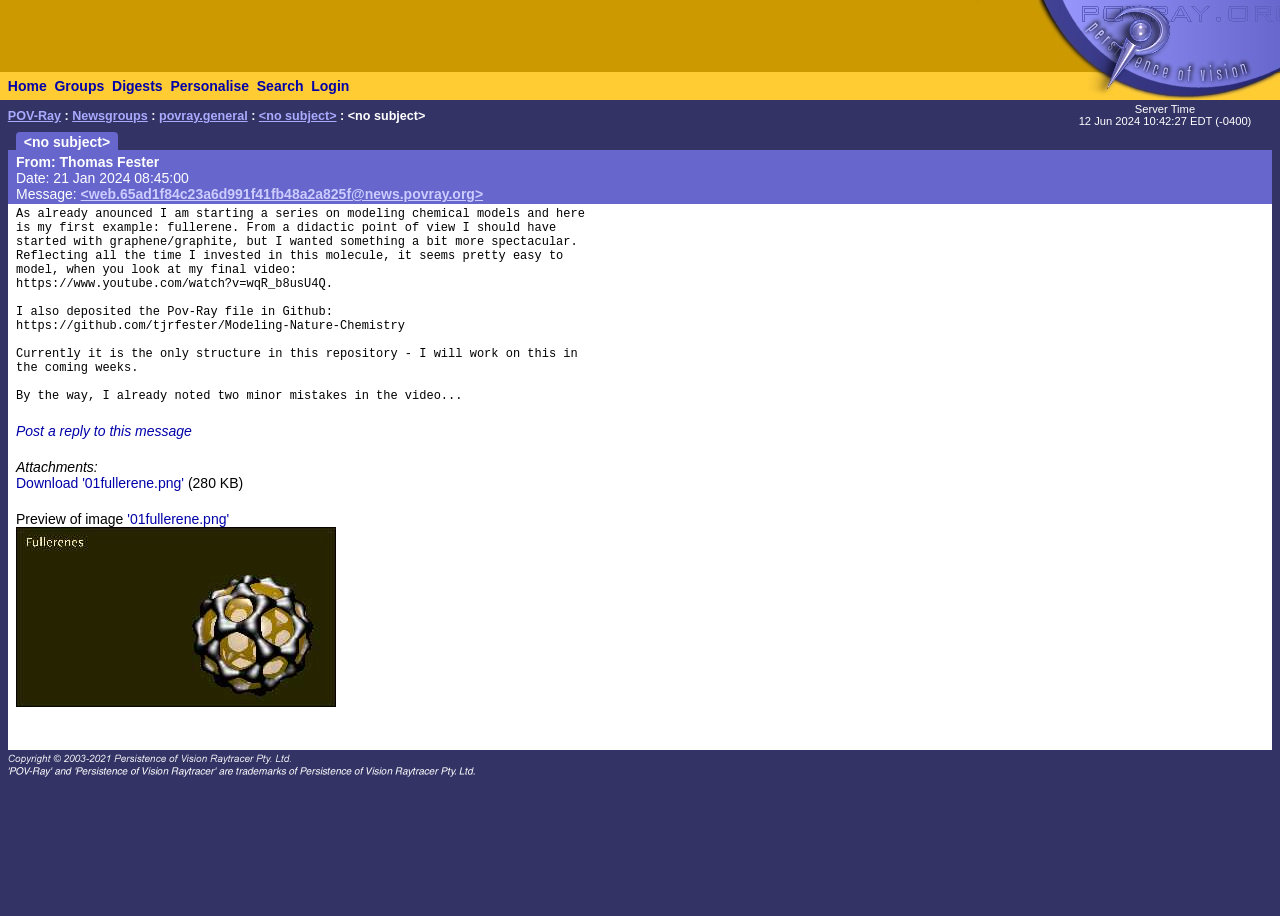Determine the bounding box of the UI component based on this description: "parent_node: Preview of image '01fullerene.png'". The bounding box coordinates should be four float values between 0 and 1, i.e., [left, top, right, bottom].

[0.012, 0.758, 0.262, 0.775]